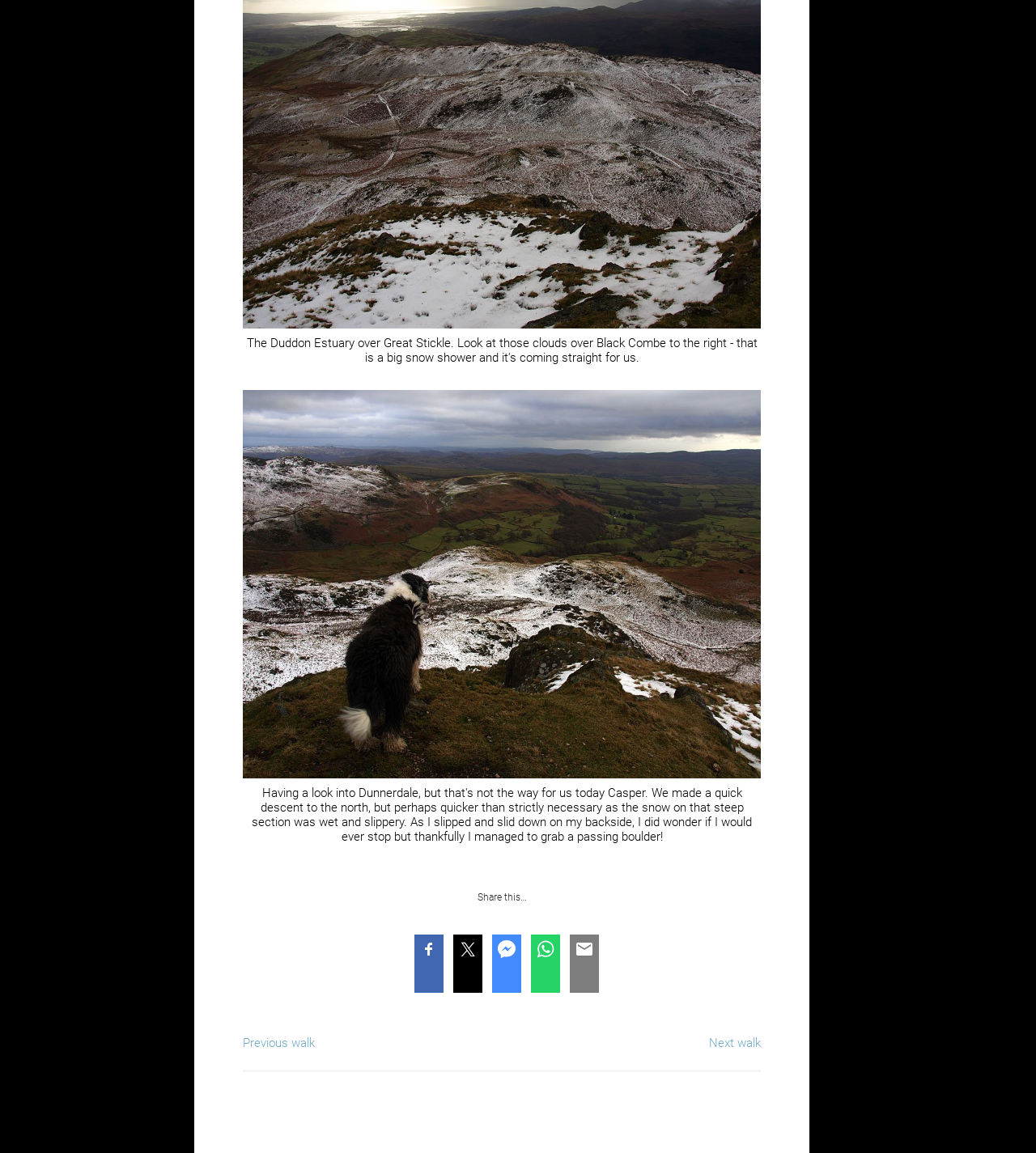Please provide a detailed answer to the question below based on the screenshot: 
What is the text above the social media links?

I found the StaticText element with the text 'Share this…' above the social media links, which has a y1 coordinate of 0.773, indicating it is above the social media links.